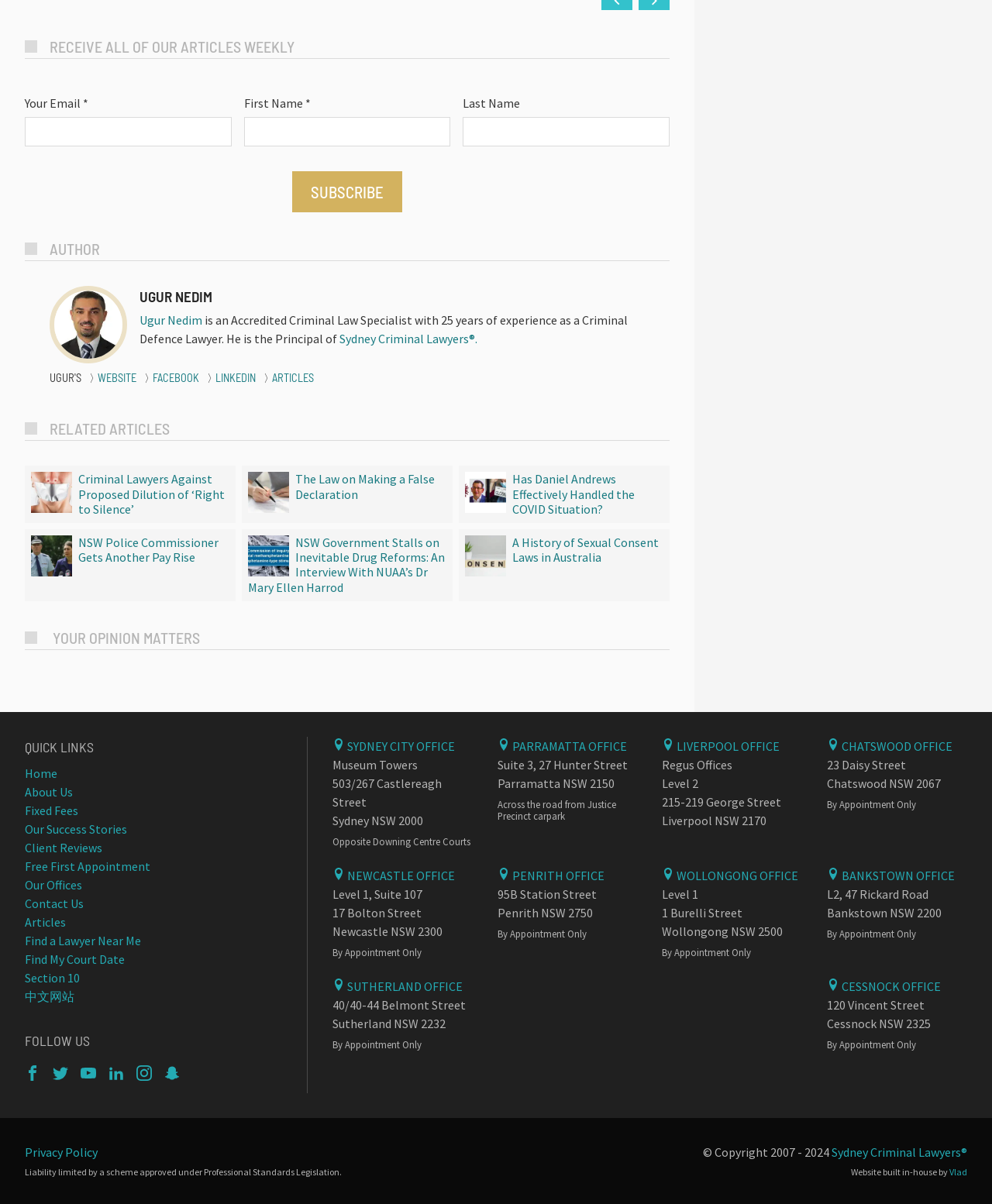What is the author's name?
Give a one-word or short-phrase answer derived from the screenshot.

Ugur Nedim